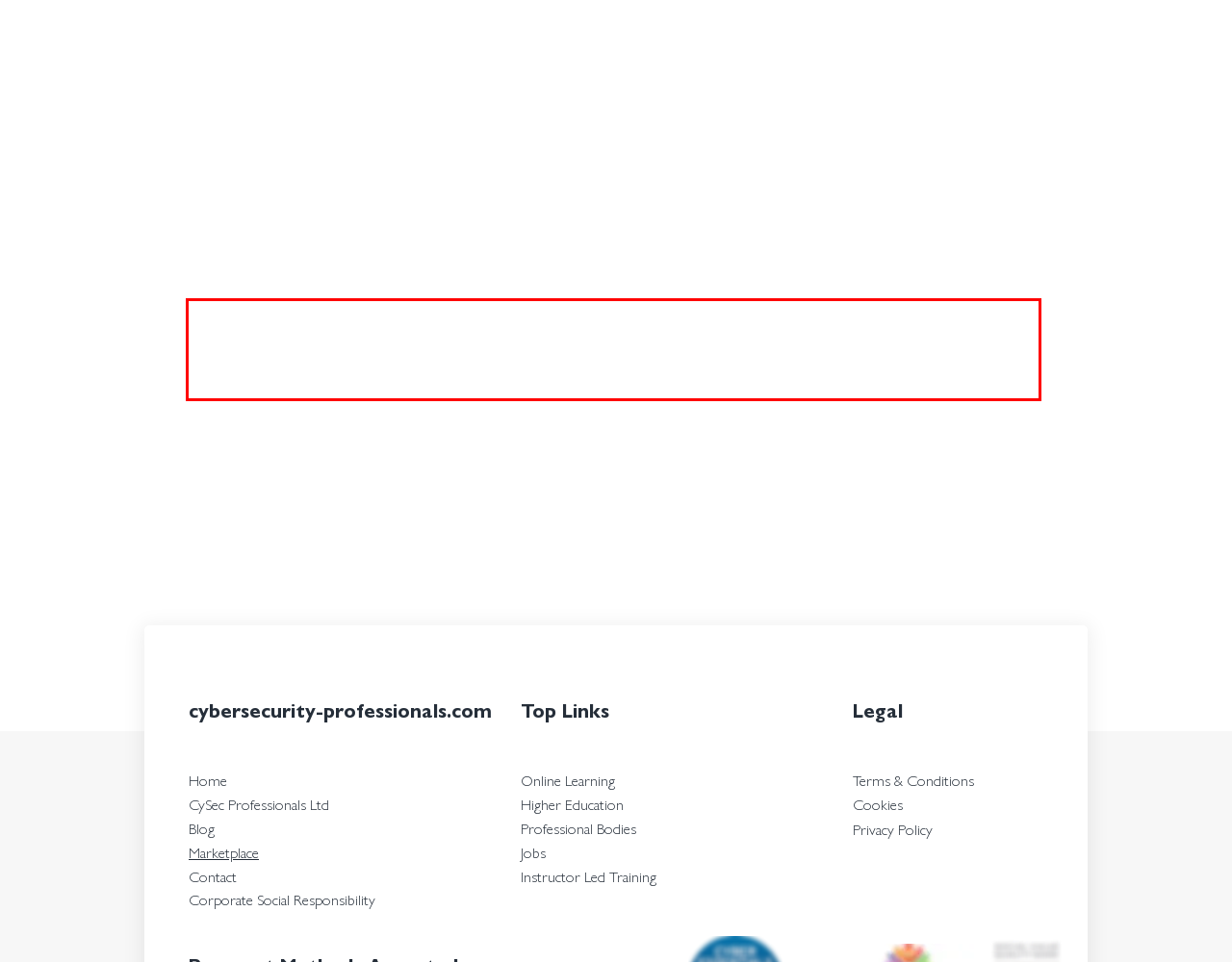Given the screenshot of the webpage, identify the red bounding box, and recognize the text content inside that red bounding box.

You will need to spend a significant amount of time working independently, reading and preparing for assessments. While the style of coursework may vary, research-style papers or essays of around 4,000 words in length are typical. You will also work on a significant research project and a major project of your choice, where strong independent thinking, critical analysis and project management skills will be important.